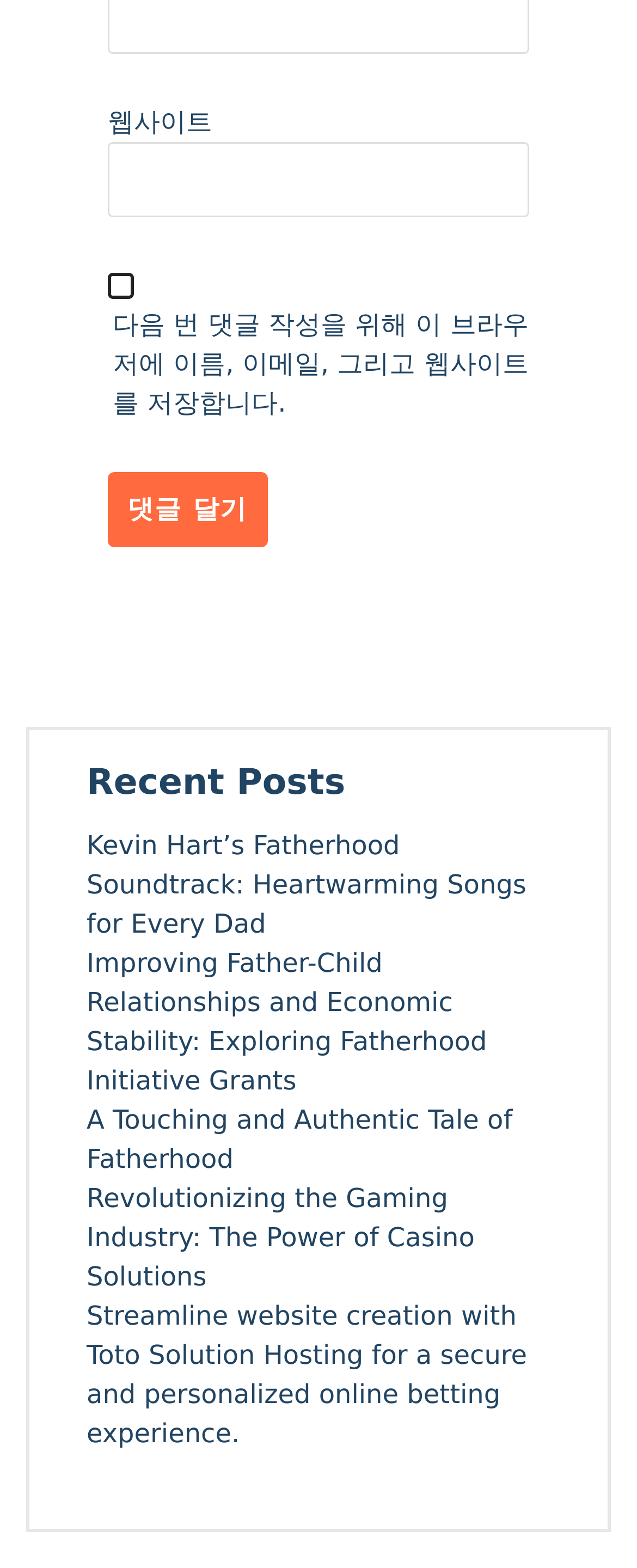Given the element description name="input_1" placeholder="First Name*", identify the bounding box coordinates for the UI element on the webpage screenshot. The format should be (top-left x, top-left y, bottom-right x, bottom-right y), with values between 0 and 1.

None